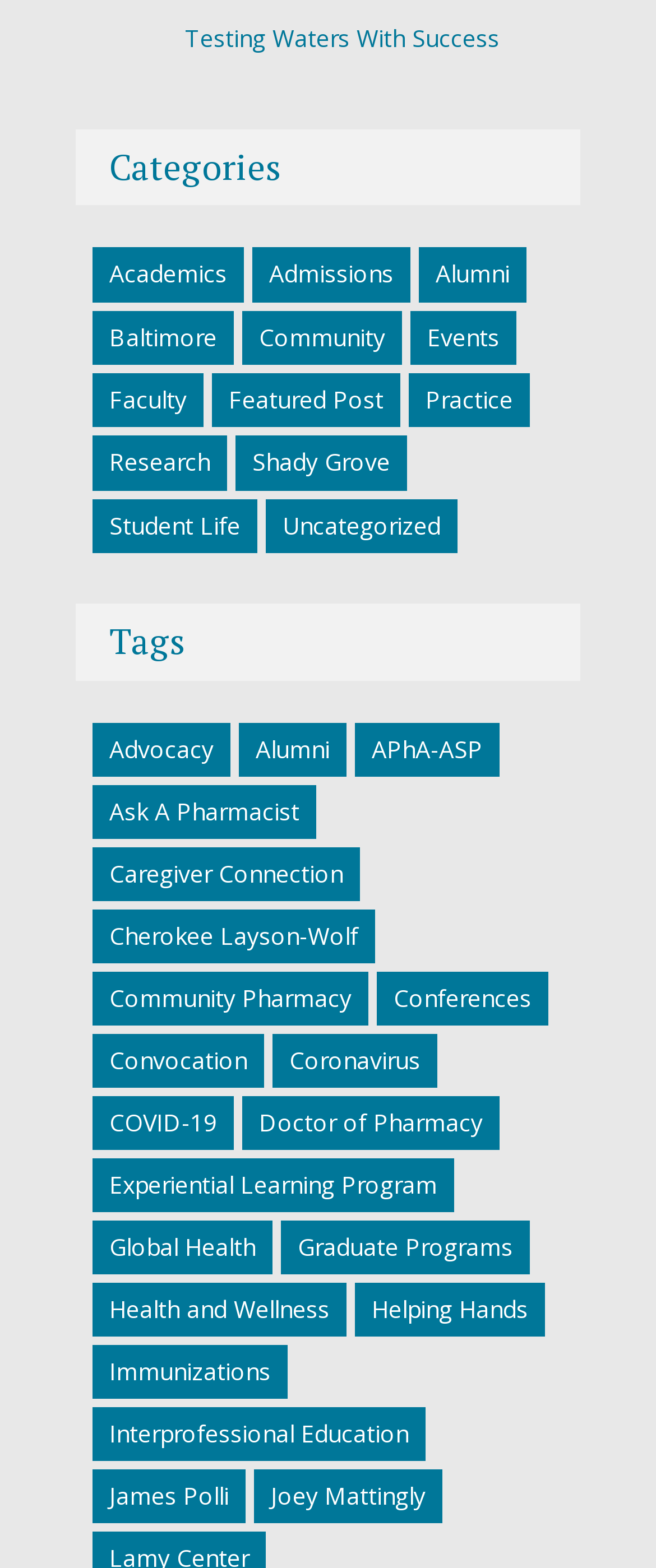Locate the bounding box coordinates of the area to click to fulfill this instruction: "Browse the 'Alumni' section". The bounding box should be presented as four float numbers between 0 and 1, in the order [left, top, right, bottom].

[0.638, 0.158, 0.803, 0.192]